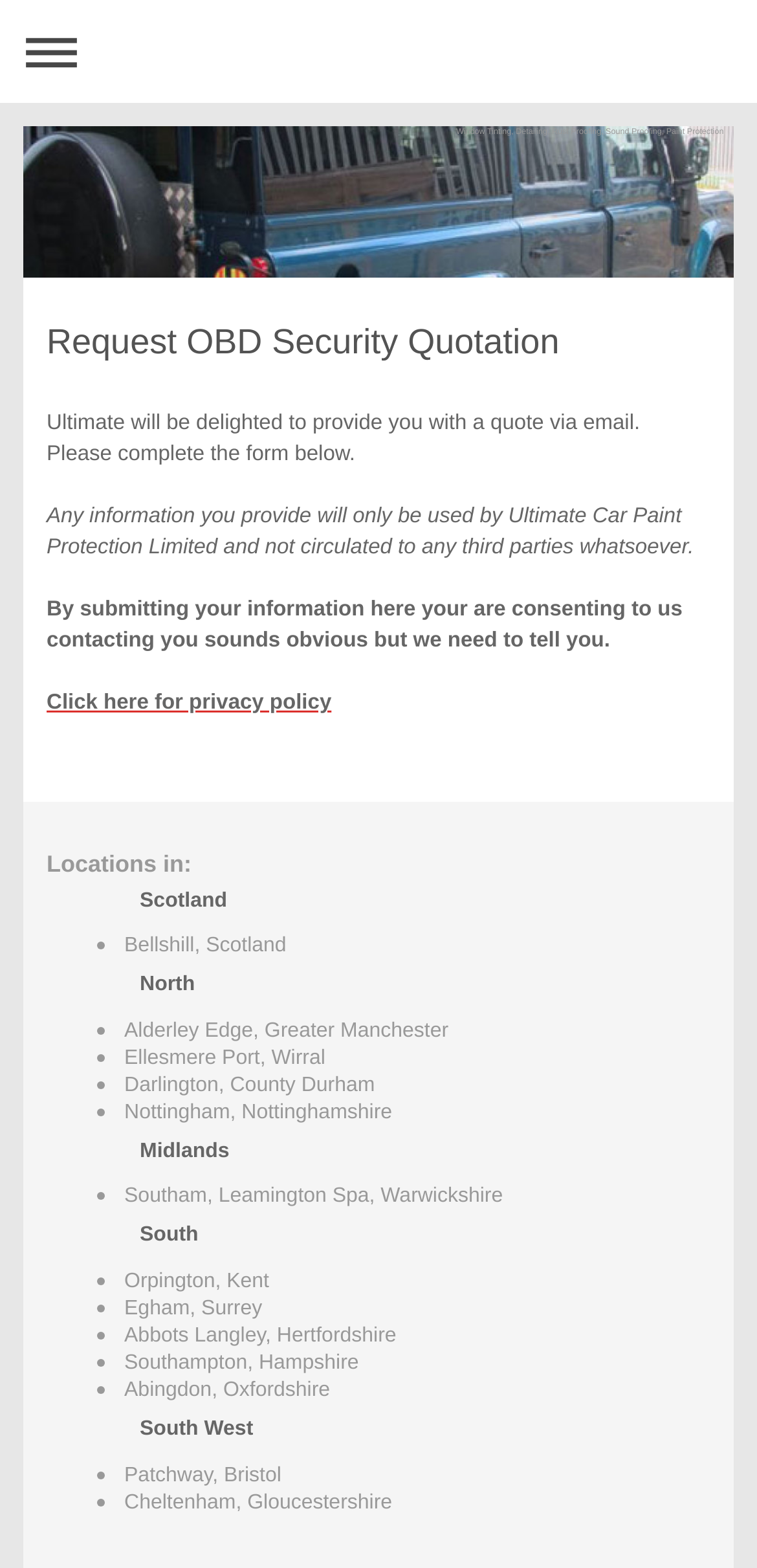Generate the main heading text from the webpage.

Request OBD Security Quotation